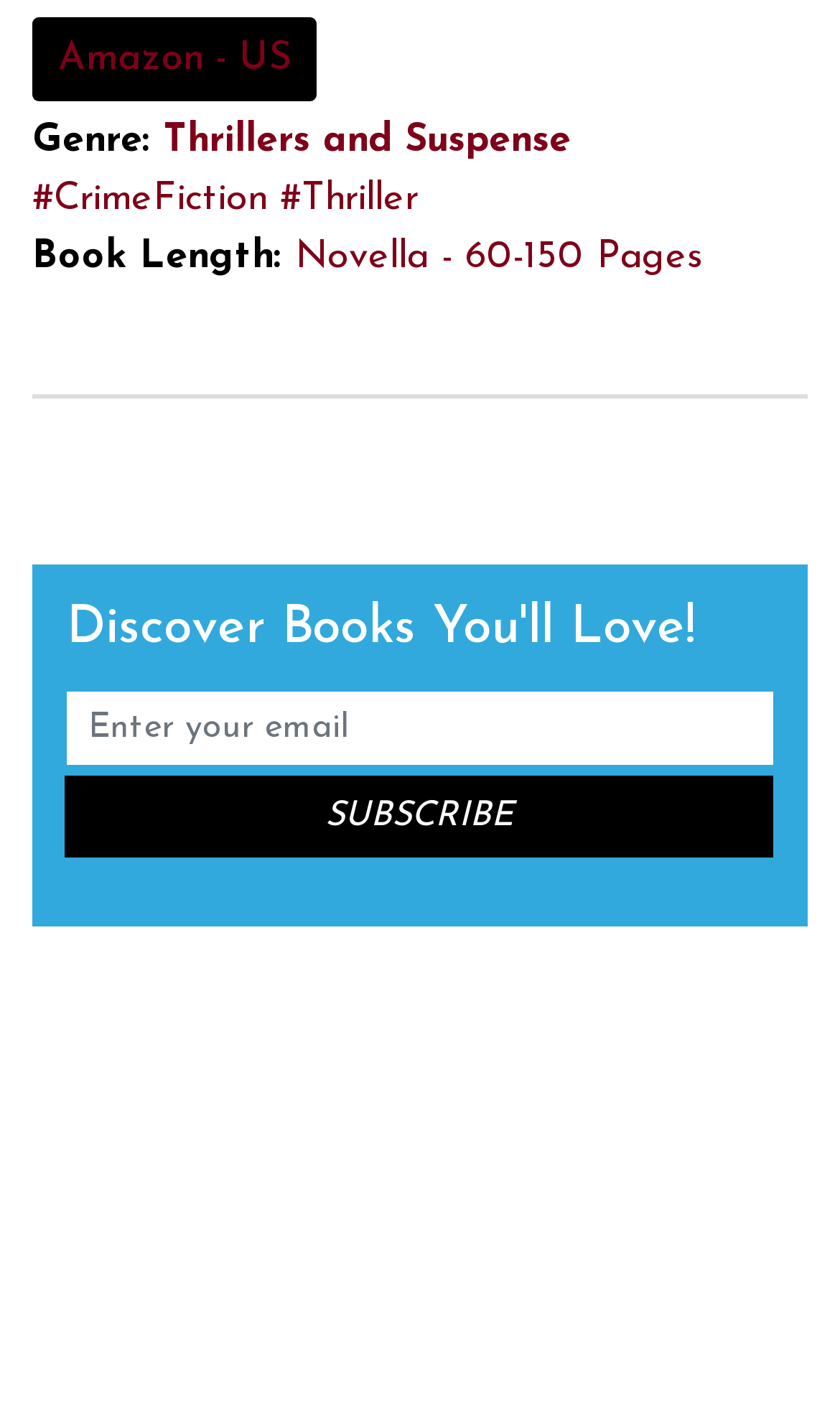Review the image closely and give a comprehensive answer to the question: What is the length of the book?

The webpage has a section labeled 'Book Length:' with a link 'Novella - 60-150 Pages', indicating that the book falls within this page range.